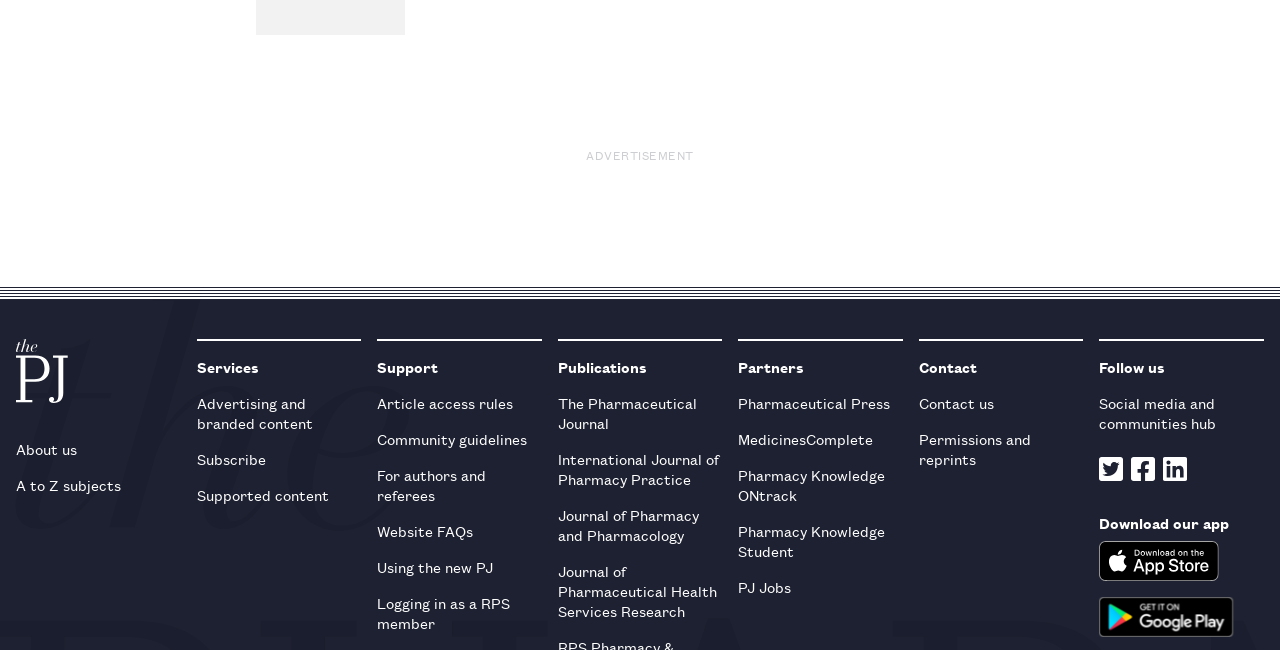Identify the bounding box coordinates for the element you need to click to achieve the following task: "Get the app from the App Store". The coordinates must be four float values ranging from 0 to 1, formatted as [left, top, right, bottom].

[0.859, 0.832, 0.953, 0.894]